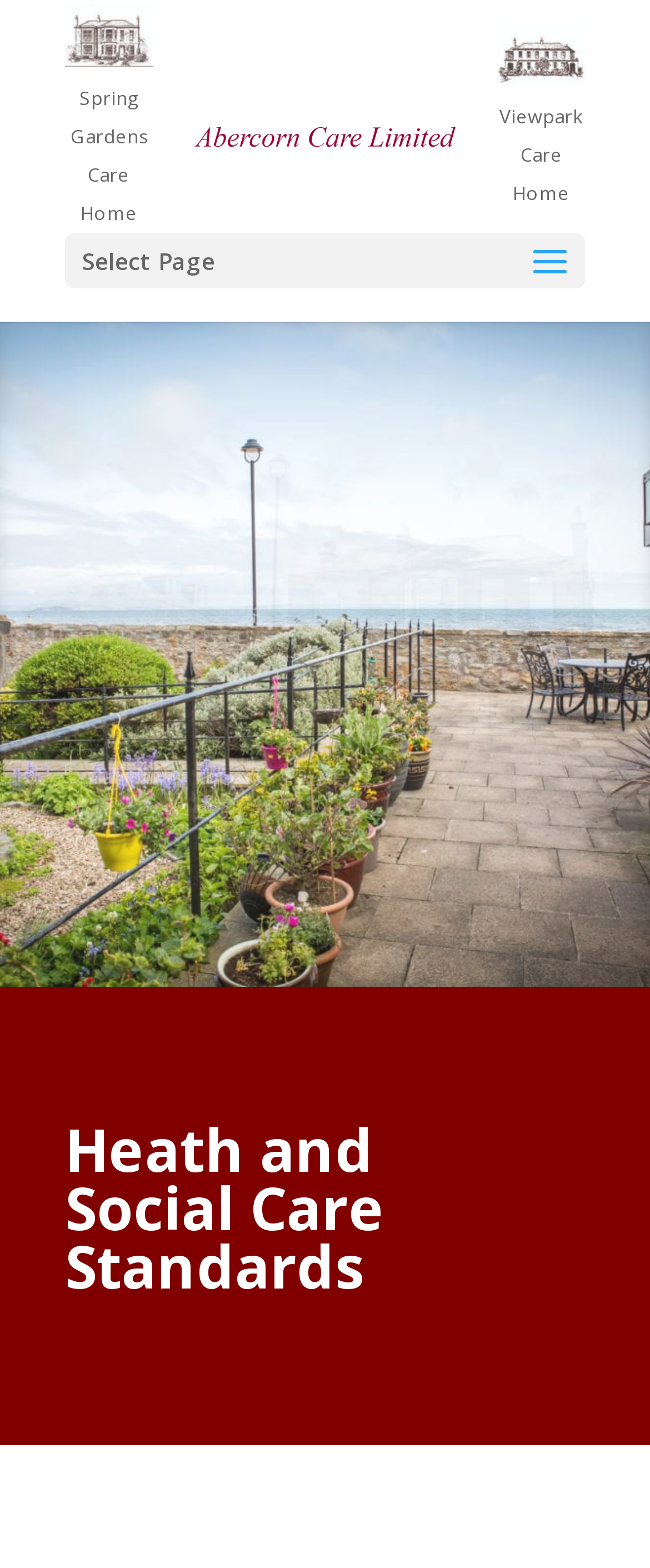Based on the element description, predict the bounding box coordinates (top-left x, top-left y, bottom-right x, bottom-right y) for the UI element in the screenshot: alt="Abercorn Care"

[0.275, 0.079, 0.725, 0.095]